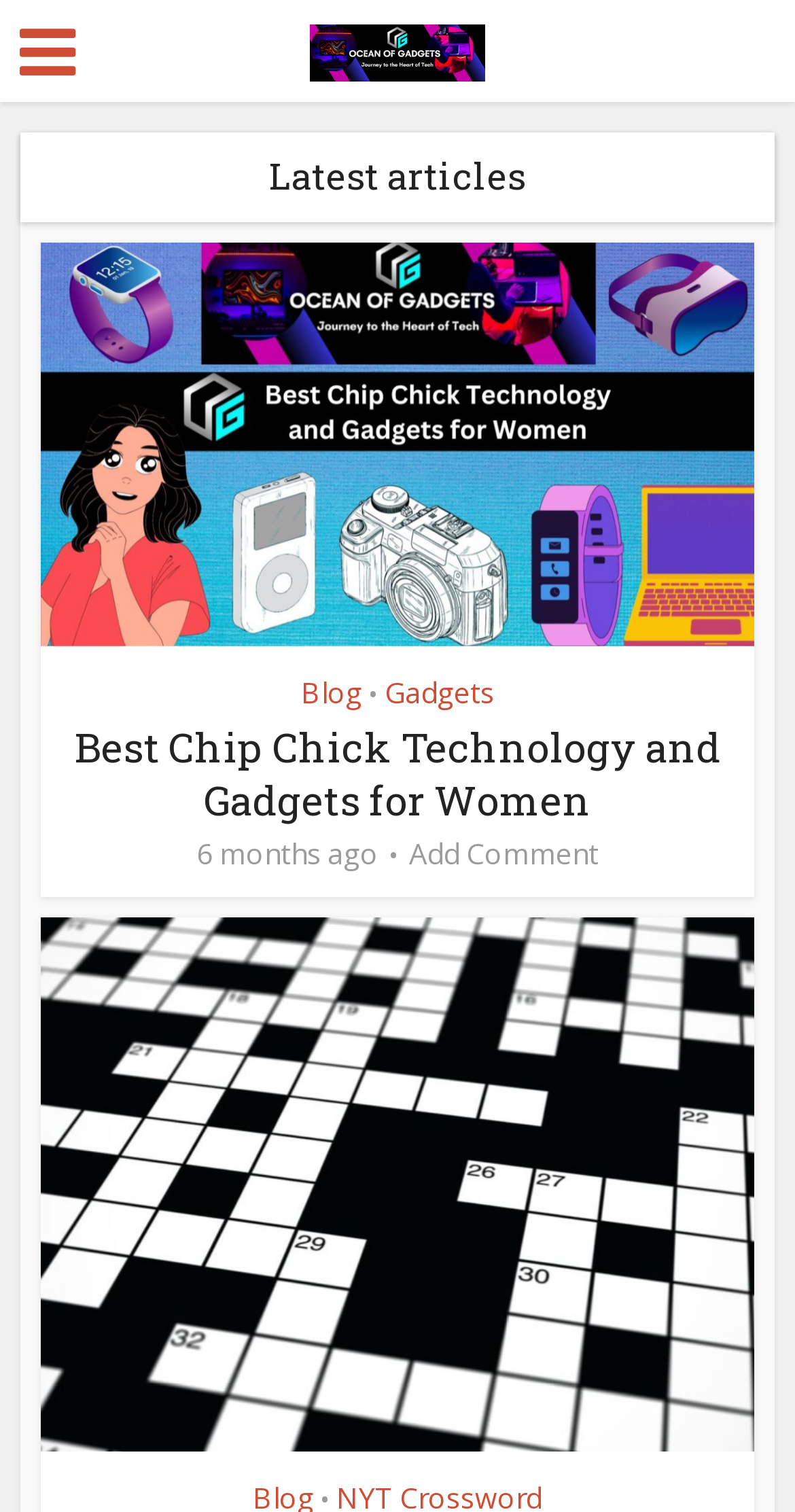Detail the webpage's structure and highlights in your description.

The webpage is titled "OCEAN OF GADGETS »" and features a prominent heading with the same title at the top center of the page. Below the title, there is a link with a font awesome icon on the top left corner. 

The main content of the page is divided into sections, with a heading "Latest articles" located at the top left corner. Below this heading, there is an article section that takes up most of the page's width. Within this section, there is a large image on top, followed by a header with links to "Blog" and "Gadgets" on the right side, separated by a bullet point. 

The article's title, "Best Chip Chick Technology and Gadgets for Women", is displayed prominently below the header, with a link to the same title next to it. The article's metadata, including the time it was posted ("6 months ago") and a link to "Add Comment", is located below the title. 

At the bottom of the article section, there is another large image, which appears to be a photo of a person. Overall, the page has a total of four images, including the logo image within the title heading.